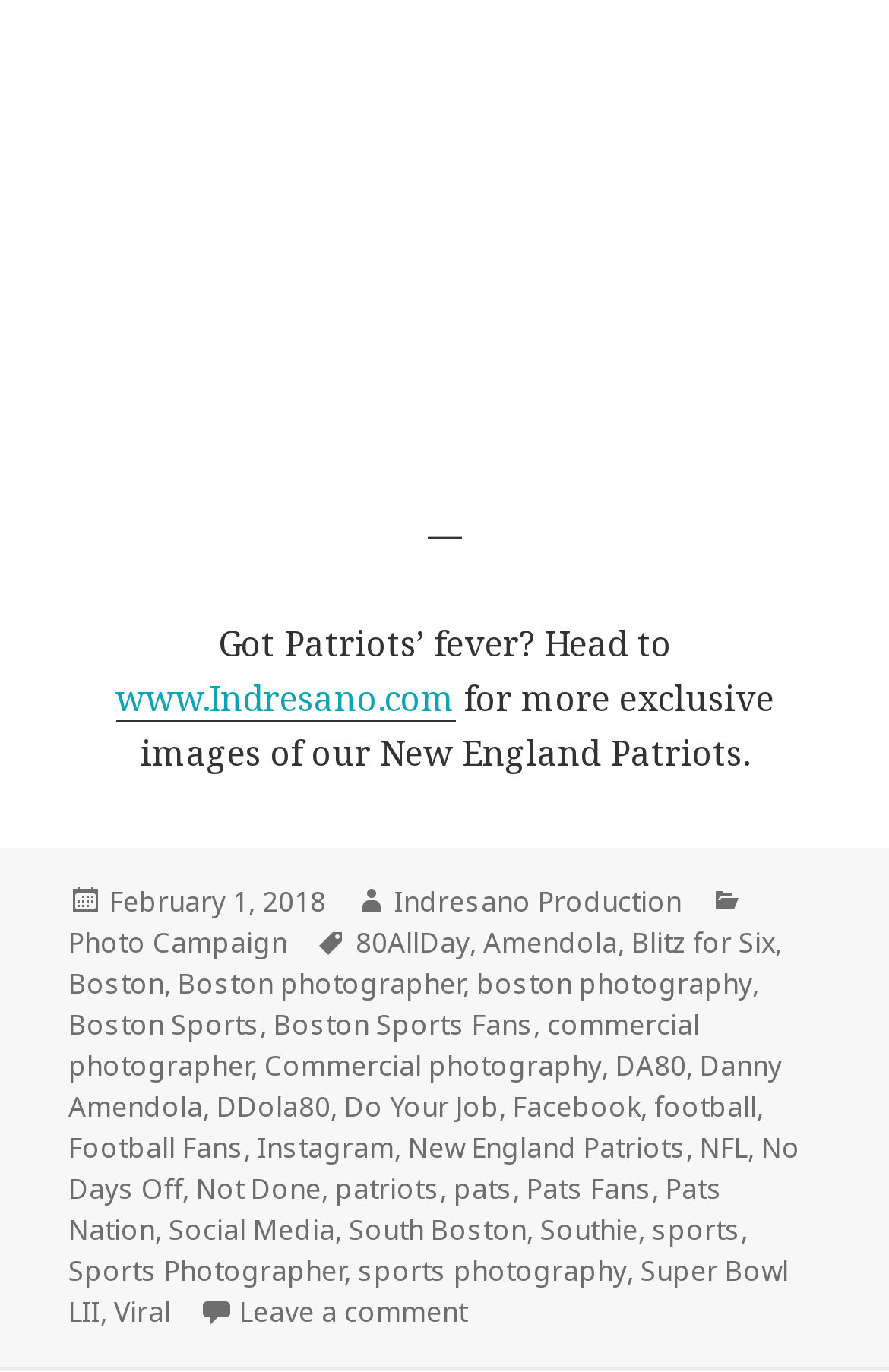Find the bounding box coordinates corresponding to the UI element with the description: "NFL". The coordinates should be formatted as [left, top, right, bottom], with values as floats between 0 and 1.

[0.787, 0.822, 0.841, 0.852]